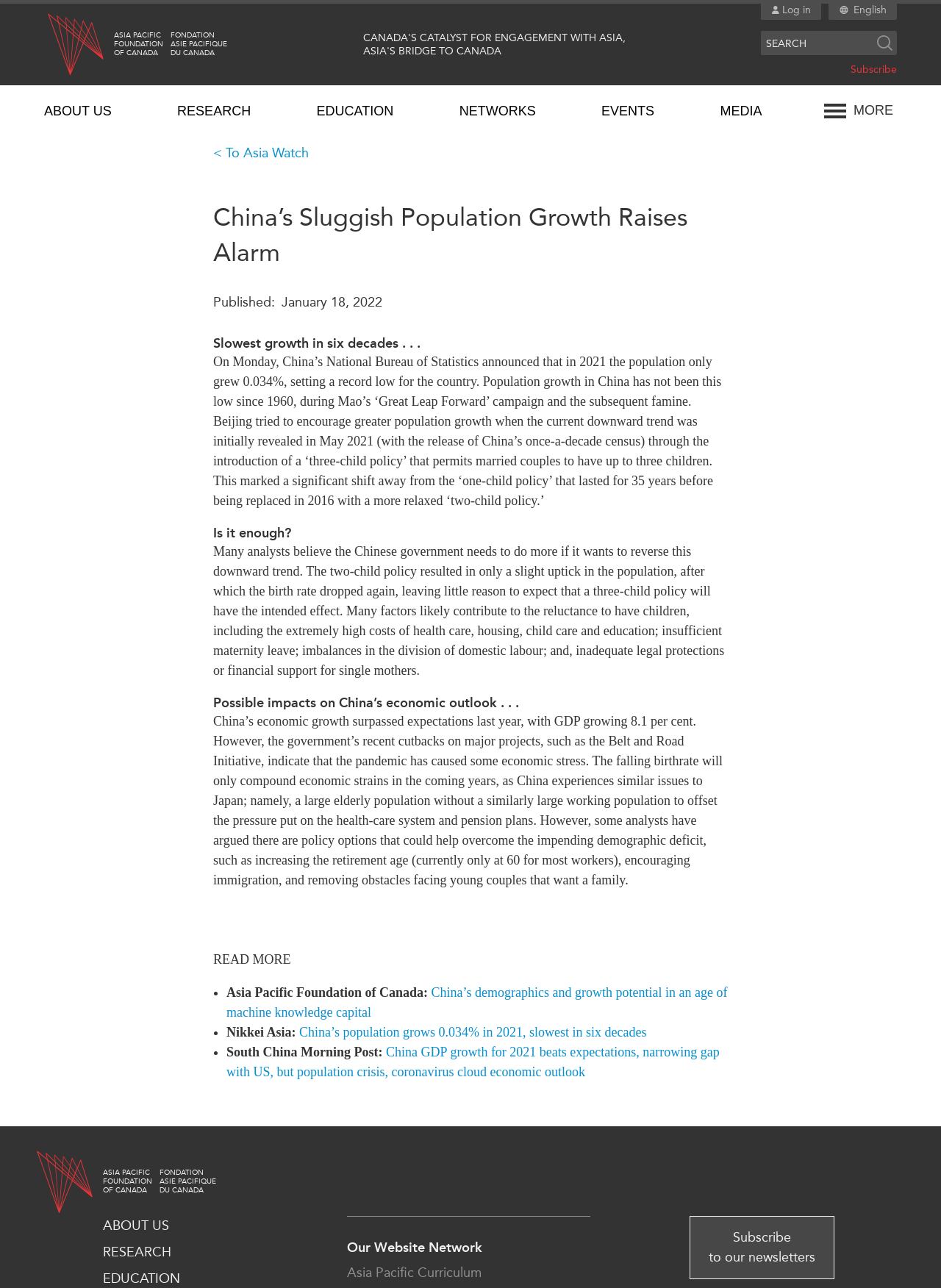Can you show the bounding box coordinates of the region to click on to complete the task described in the instruction: "Subscribe to the newsletter"?

[0.904, 0.049, 0.953, 0.059]